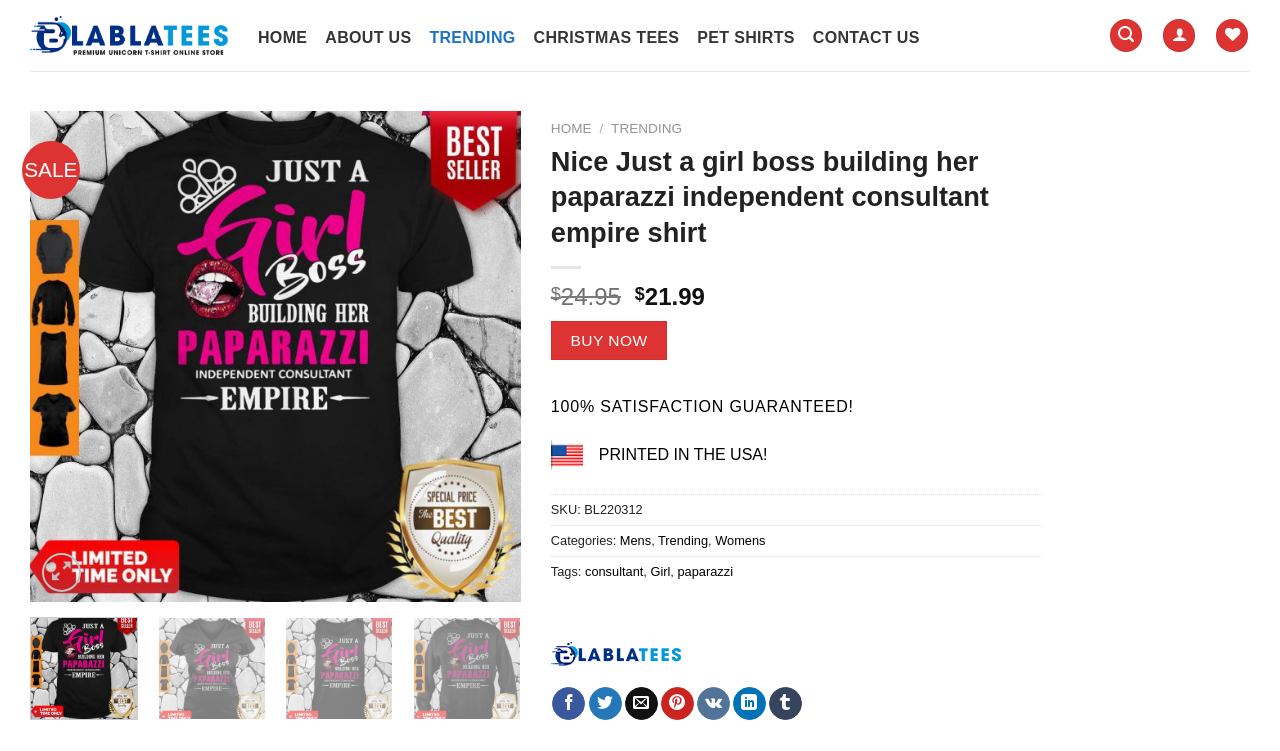Please specify the bounding box coordinates of the region to click in order to perform the following instruction: "Add to wishlist".

[0.359, 0.227, 0.395, 0.277]